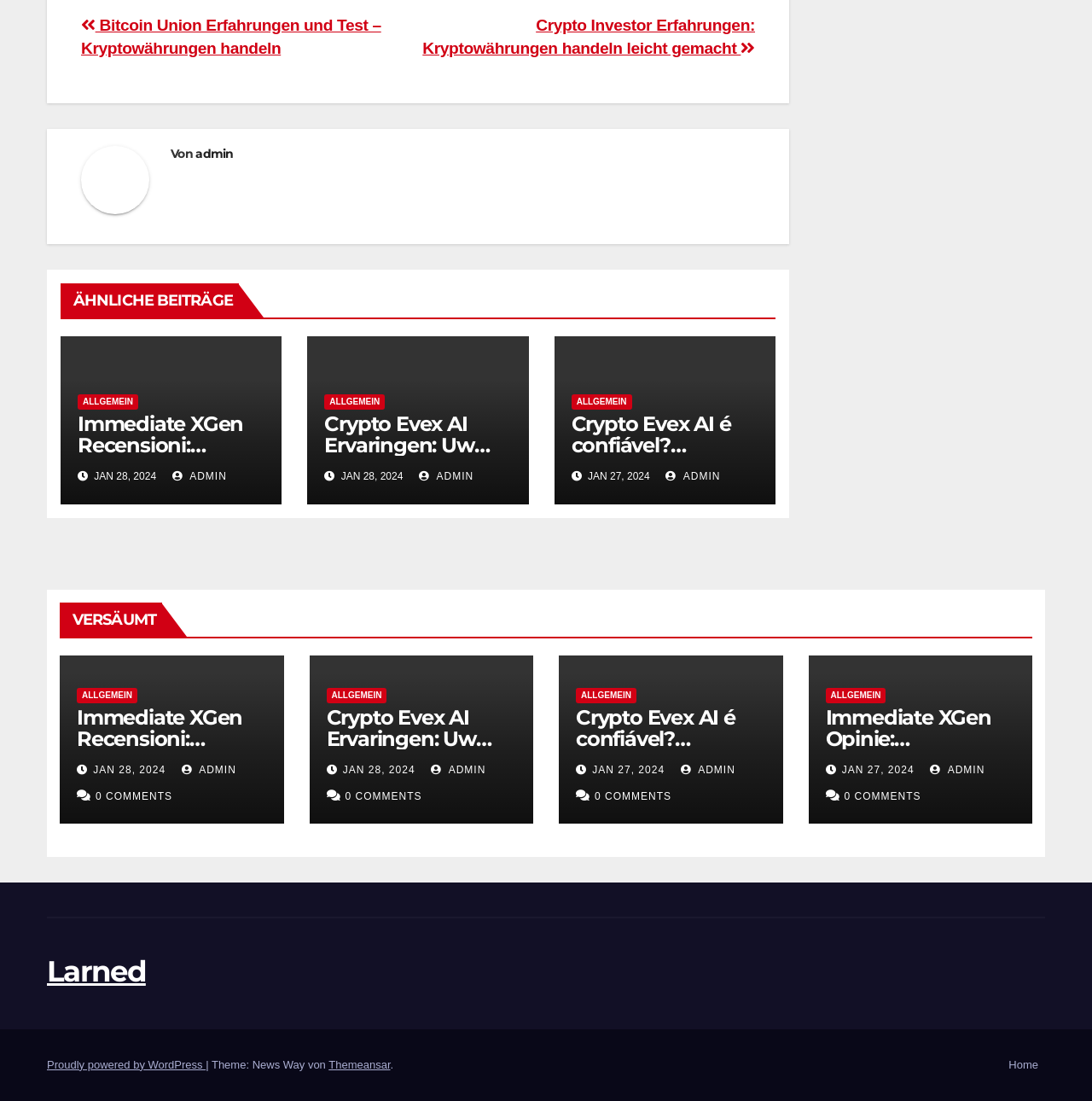What is the date of the fourth post?
Look at the image and provide a detailed response to the question.

The fourth post has a StaticText 'JAN 28, 2024' which indicates that it was posted on January 28, 2024.